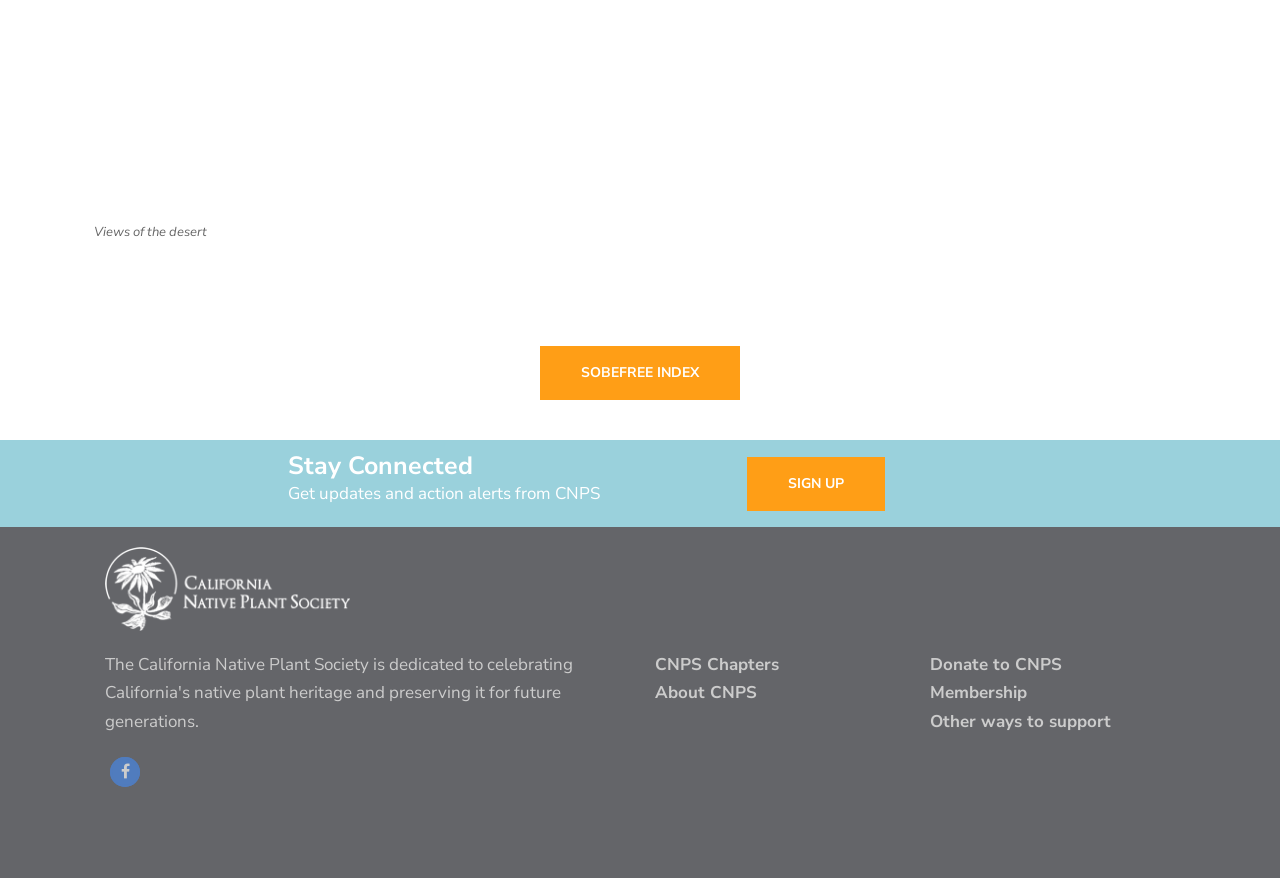Please find the bounding box coordinates for the clickable element needed to perform this instruction: "Support CNPS".

[0.727, 0.743, 0.83, 0.769]